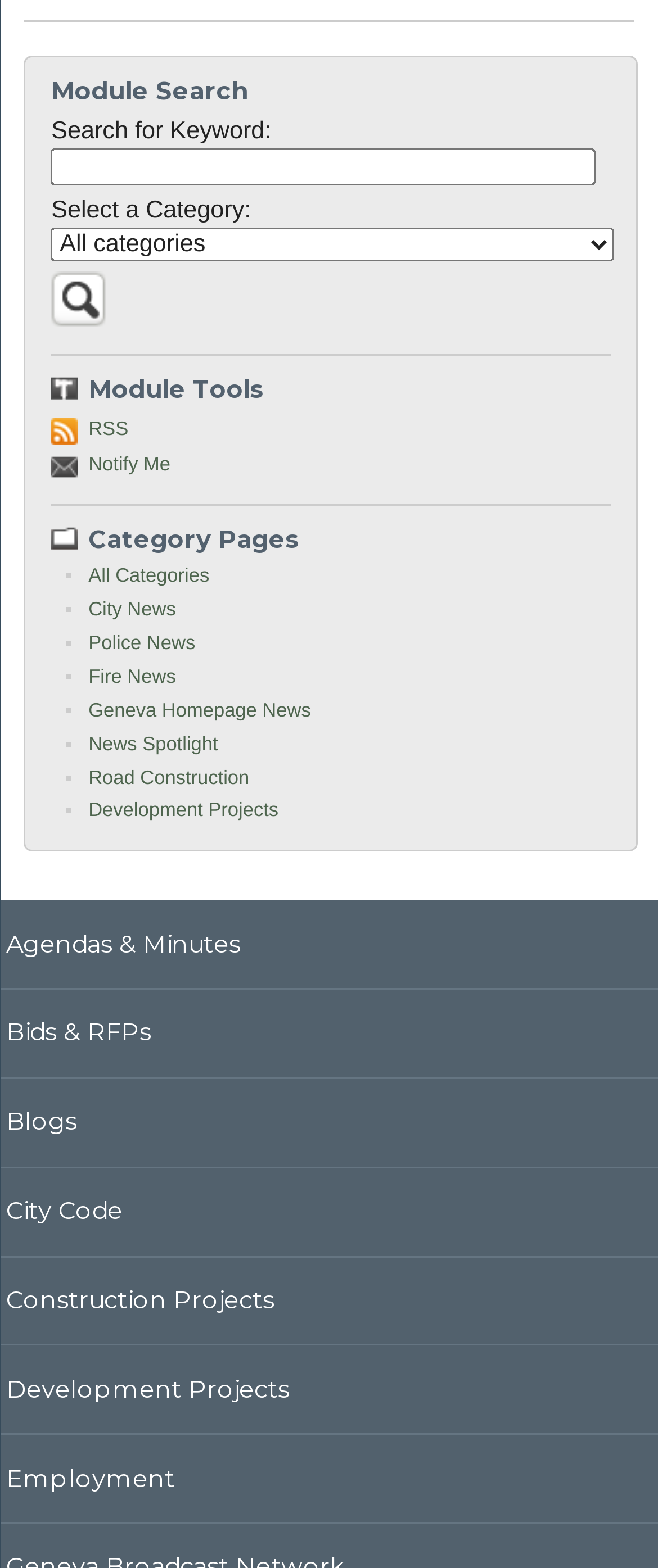Please study the image and answer the question comprehensively:
How many categories are listed in the 'Category Pages' region?

The 'Category Pages' region contains a list of categories, each represented by a link and a list marker. By counting the number of links and list markers, we can determine that there are 8 categories listed, namely 'All Categories', 'City News', 'Police News', 'Fire News', 'Geneva Homepage News', 'News Spotlight', 'Road Construction', and 'Development Projects'.